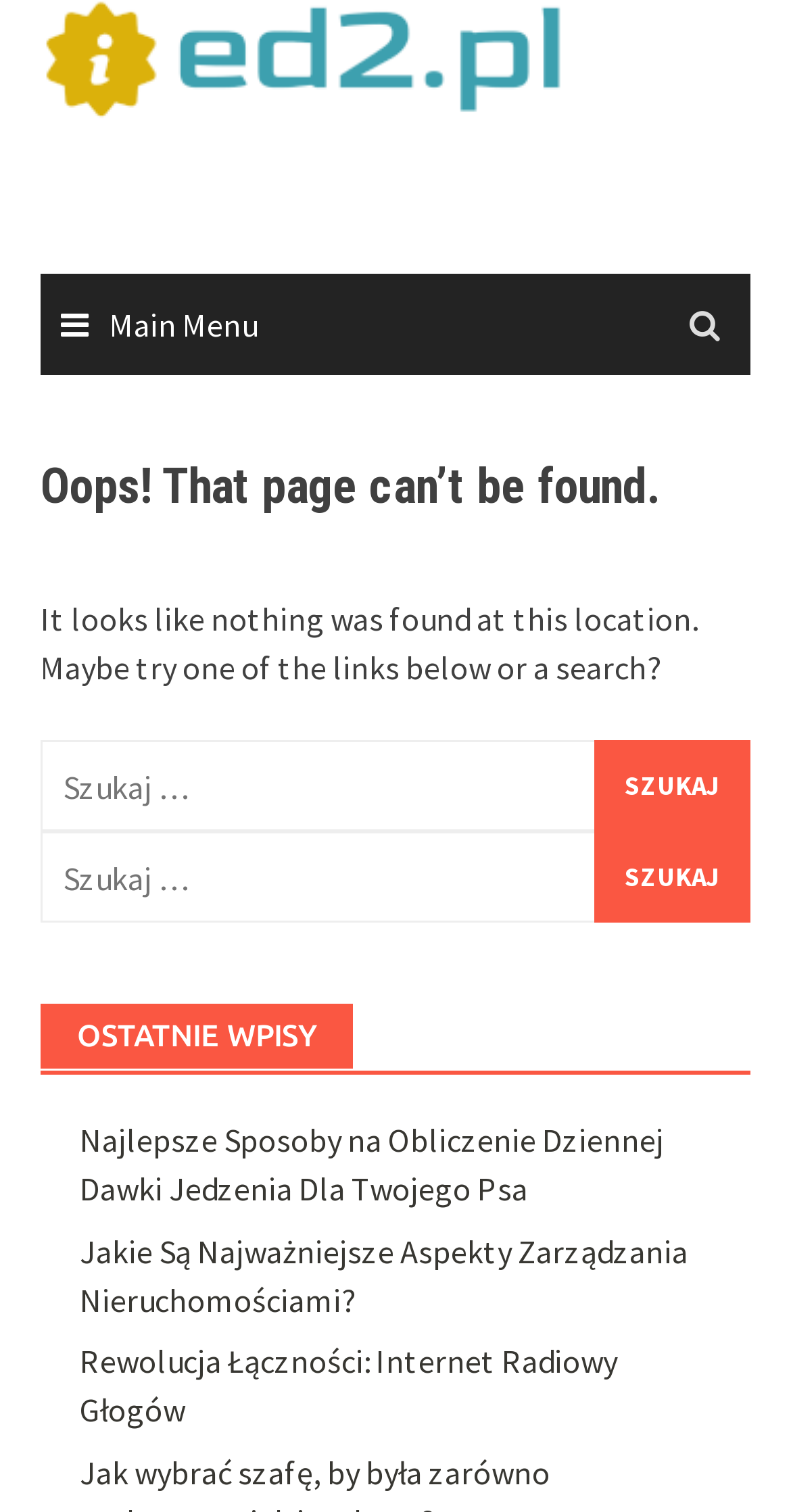Locate the coordinates of the bounding box for the clickable region that fulfills this instruction: "click on recent post".

[0.1, 0.741, 0.839, 0.8]